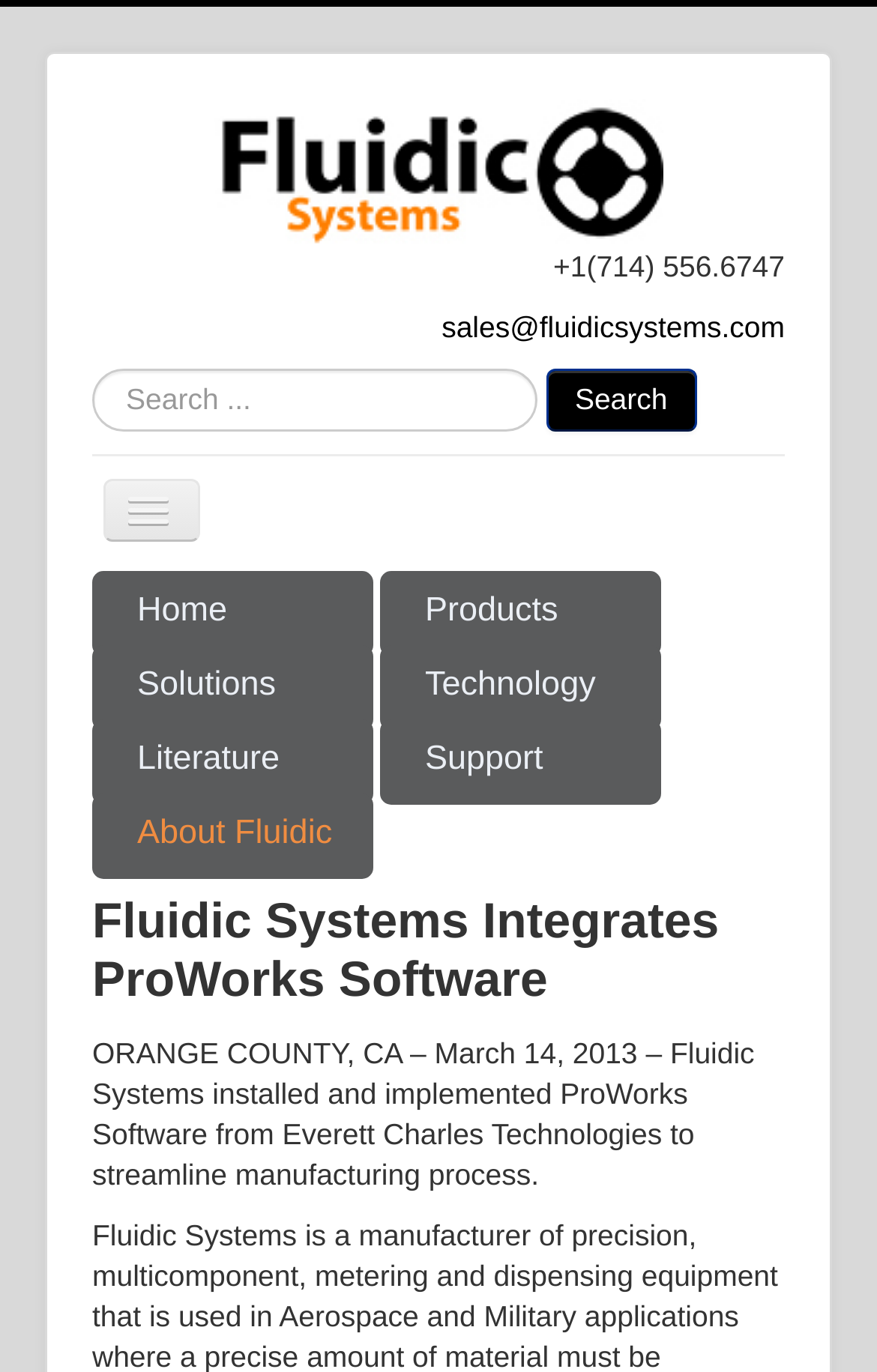Please provide the bounding box coordinates for the element that needs to be clicked to perform the following instruction: "Read about ProWorks Software integration". The coordinates should be given as four float numbers between 0 and 1, i.e., [left, top, right, bottom].

[0.105, 0.649, 0.895, 0.734]